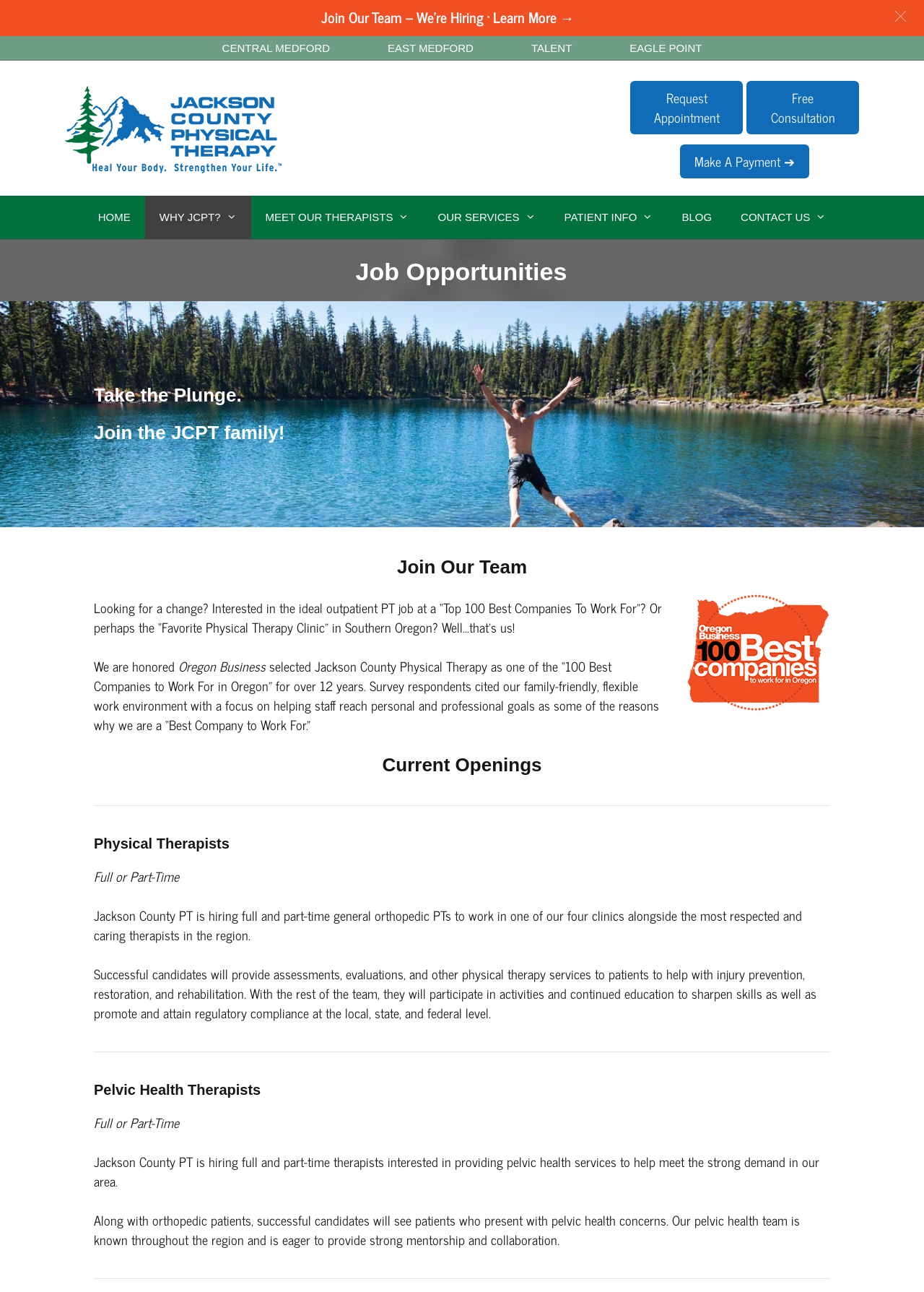Specify the bounding box coordinates of the region I need to click to perform the following instruction: "Contact support via email". The coordinates must be four float numbers in the range of 0 to 1, i.e., [left, top, right, bottom].

None